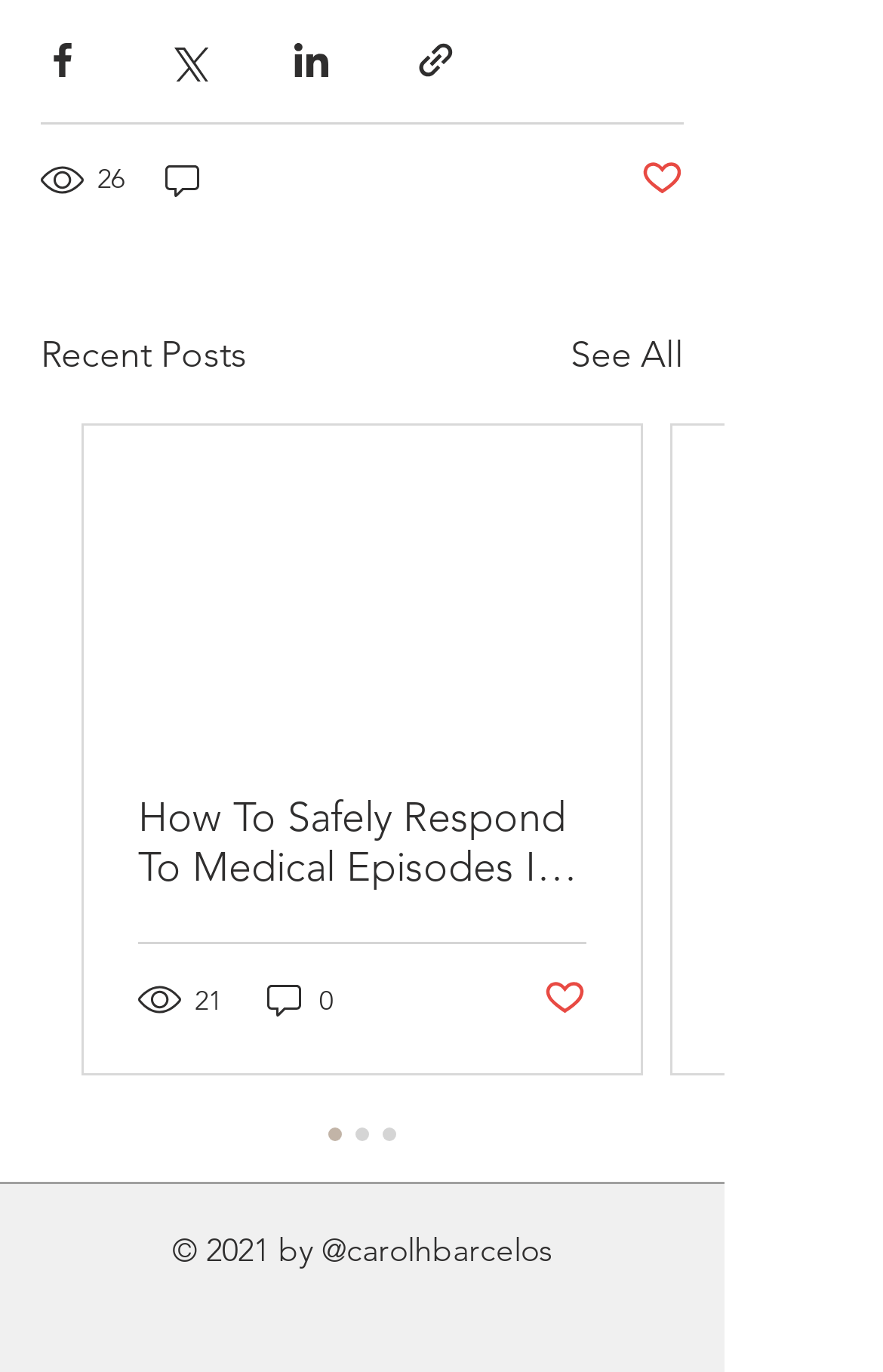Determine the bounding box coordinates for the clickable element to execute this instruction: "Like a post". Provide the coordinates as four float numbers between 0 and 1, i.e., [left, top, right, bottom].

[0.726, 0.113, 0.774, 0.148]